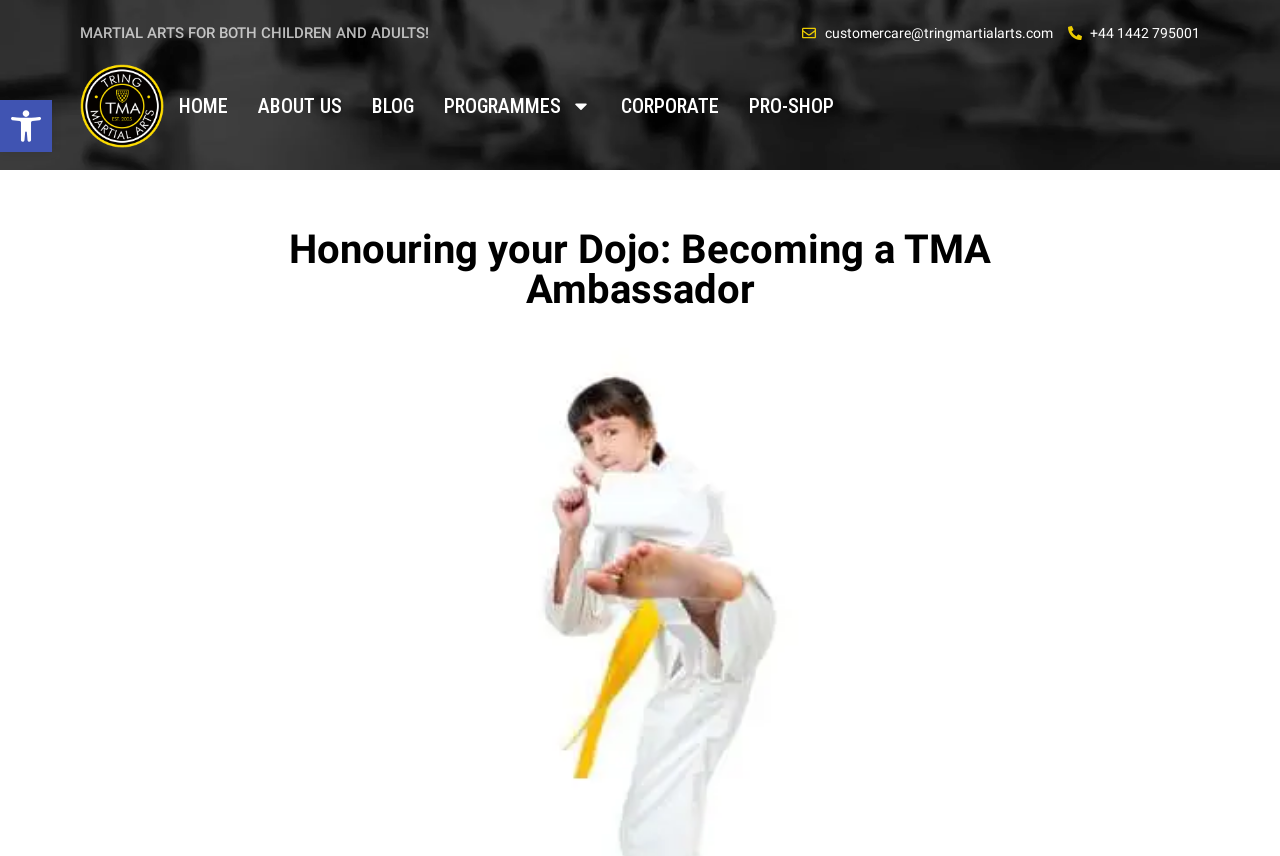Specify the bounding box coordinates of the area to click in order to execute this command: 'Go to home page'. The coordinates should consist of four float numbers ranging from 0 to 1, and should be formatted as [left, top, right, bottom].

[0.14, 0.096, 0.178, 0.15]